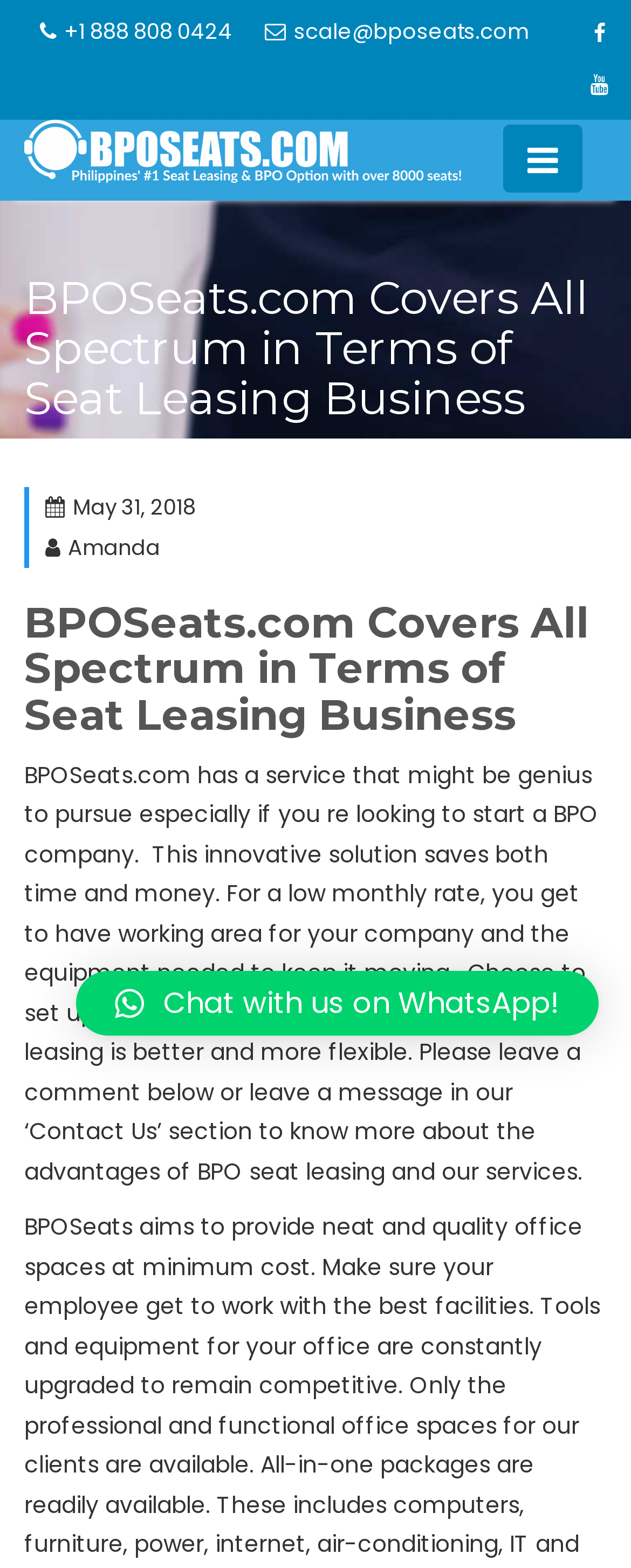Please locate the bounding box coordinates for the element that should be clicked to achieve the following instruction: "Learn more about BPO seat leasing". Ensure the coordinates are given as four float numbers between 0 and 1, i.e., [left, top, right, bottom].

[0.038, 0.484, 0.949, 0.757]